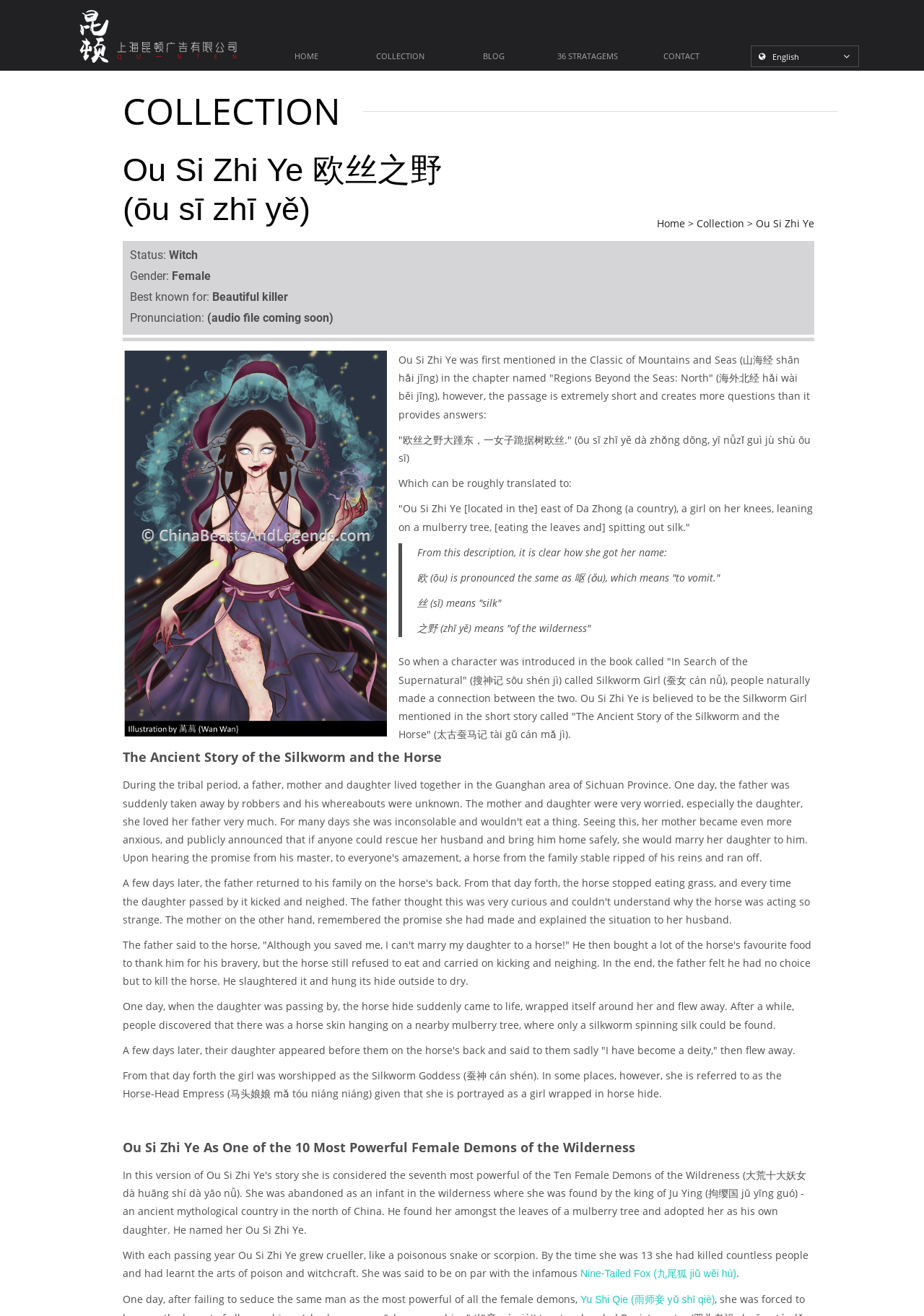Illustrate the webpage thoroughly, mentioning all important details.

This webpage is about Ou Si Zhi Ye, a legendary woman in Chinese mythology. At the top of the page, there are five links: "HOME", "COLLECTION", "BLOG", "36 STRATAGEMS", and "CONTACT". Below these links, there is a table with two columns, one containing a brief introduction to Ou Si Zhi Ye and the other containing a table with links to related pages.

The main content of the page is divided into sections, each with a heading. The first section is about Ou Si Zhi Ye's origins, citing the Classic of Mountains and Seas. The text describes her as a girl who eats mulberry leaves and spits out silk. Below this section, there is a blockquote with additional information about her name and its meaning.

The next section is about Ou Si Zhi Ye's connection to the Silkworm Girl mentioned in the book "In Search of the Supernatural". This section also mentions a short story called "The Ancient Story of the Silkworm and the Horse", which is summarized below.

The summary of the short story is divided into three paragraphs, describing how a horse saved a father's life, but the father eventually killed the horse. The horse's hide came to life, wrapped itself around the daughter, and flew away. The daughter later appeared on the horse's back, saying she had become a deity, and flew away. She was then worshipped as the Silkworm Goddess.

The final section is about Ou Si Zhi Ye's growth into a powerful and cruel demon, known for her beauty and killing abilities. She is said to be on par with the infamous Nine-Tailed Fox and Yu Shi Qie, another powerful female demon.

Throughout the page, there are several headings and subheadings, including "Ou Si Zhi Ye", "Status: Witch", "Gender: Female", "Pronunciation", and "Best known for: Beautiful killer". There are also links to related pages, such as "Home", "Collection", and "The Ancient Story of the Silkworm and the Horse".